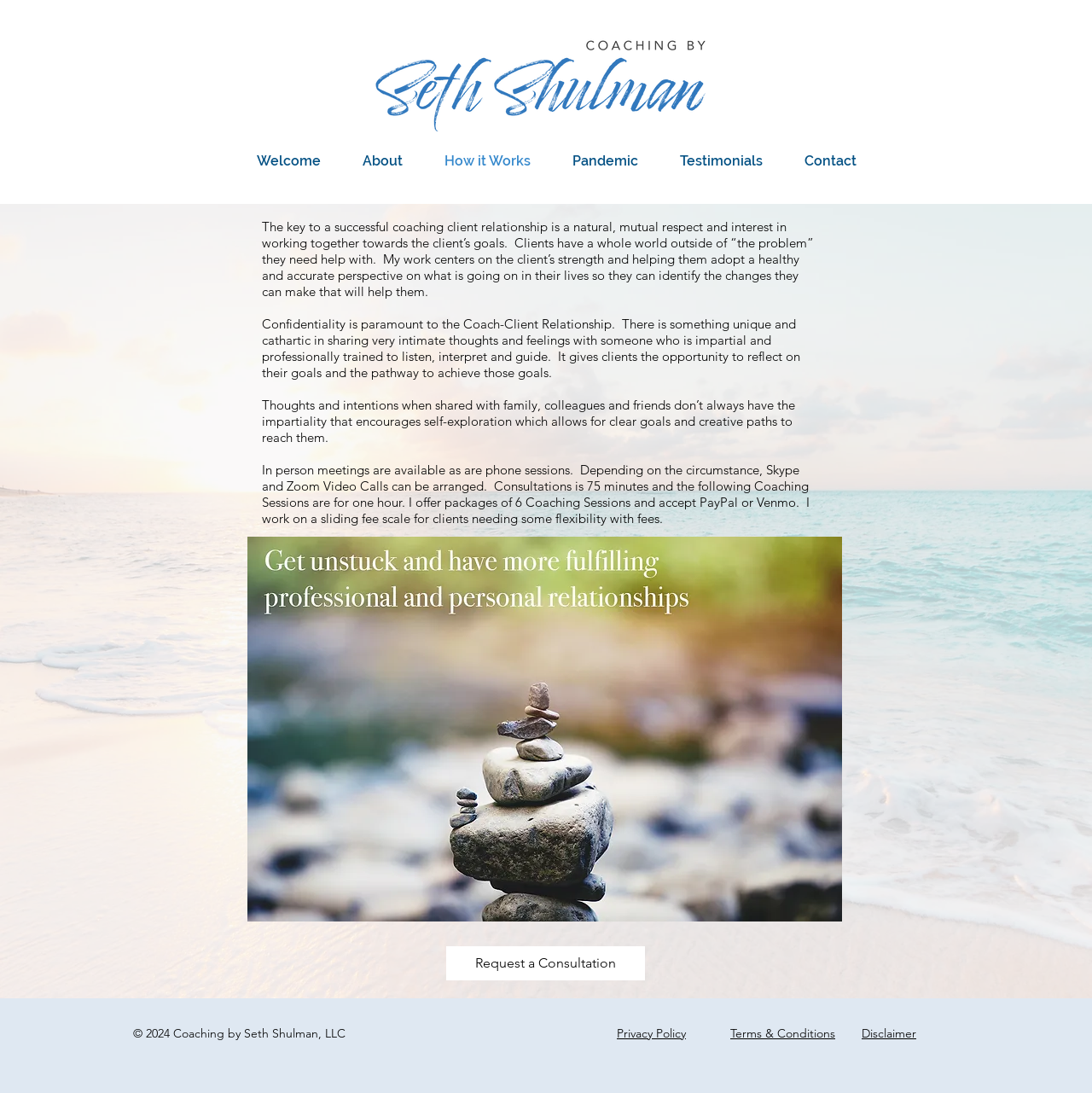Please identify the bounding box coordinates for the region that you need to click to follow this instruction: "Click on looking for russian bride".

None